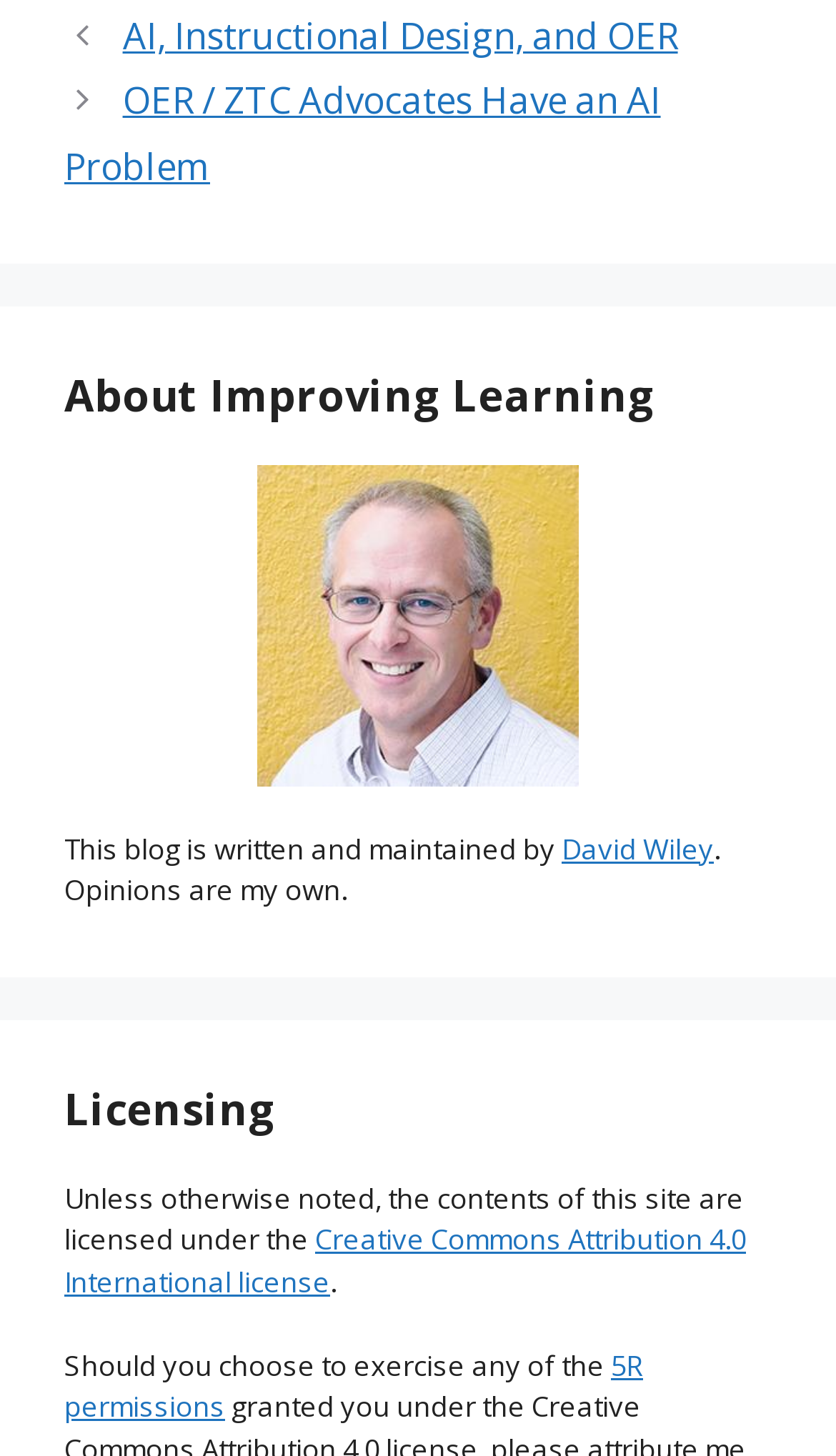Please give a concise answer to this question using a single word or phrase: 
How many navigation links are there?

2